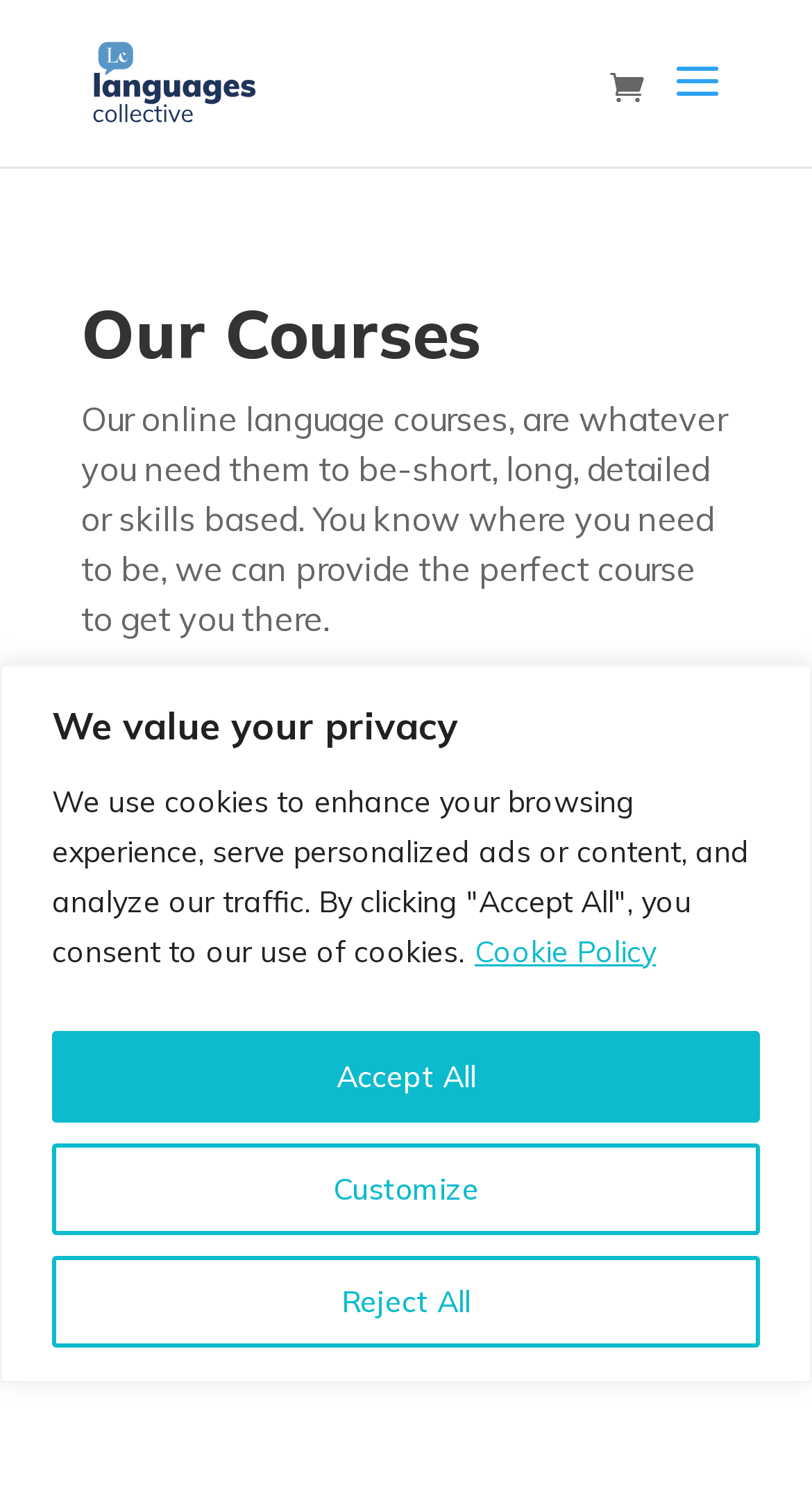What is the name of the online school platform?
Please provide a full and detailed response to the question.

I found the answer by looking at the text that describes the online school setup, which mentions 'LearnCube' as the specific bespoke online school platform designed with fresh functionality and flexibility in mind.